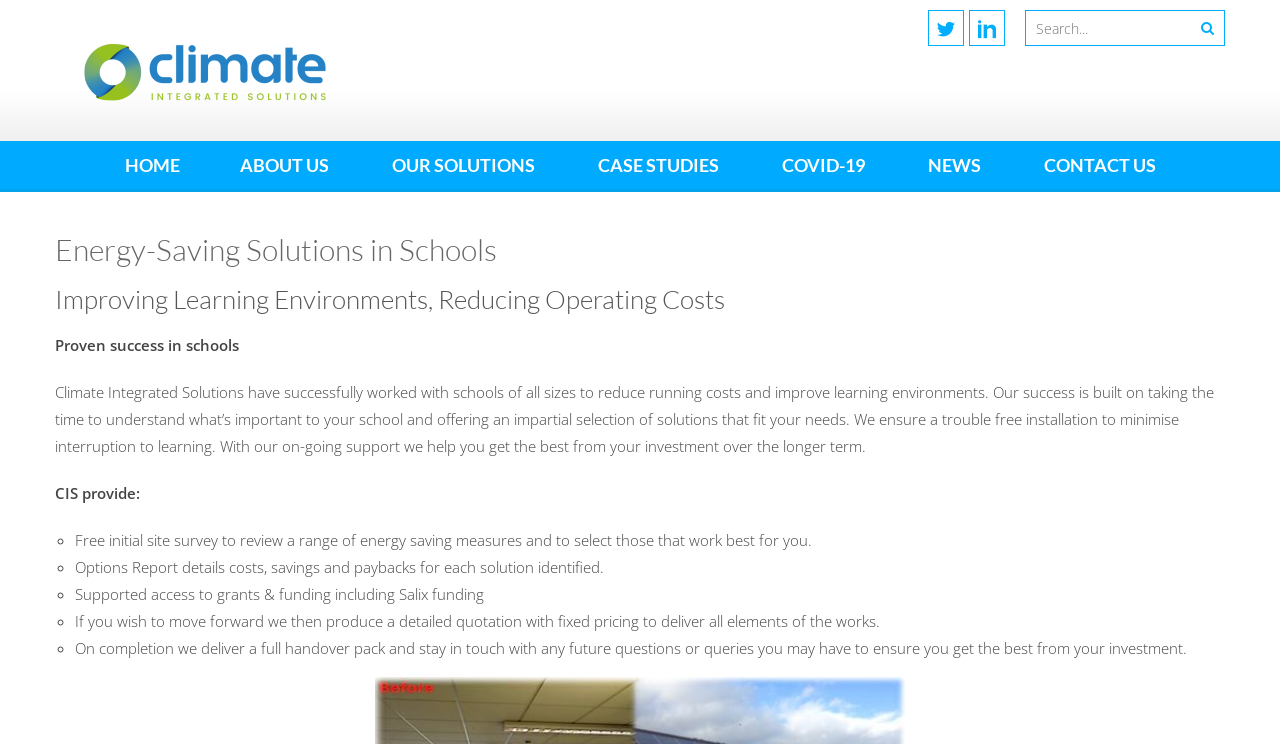Could you locate the bounding box coordinates for the section that should be clicked to accomplish this task: "Go to the home page".

[0.083, 0.19, 0.154, 0.254]